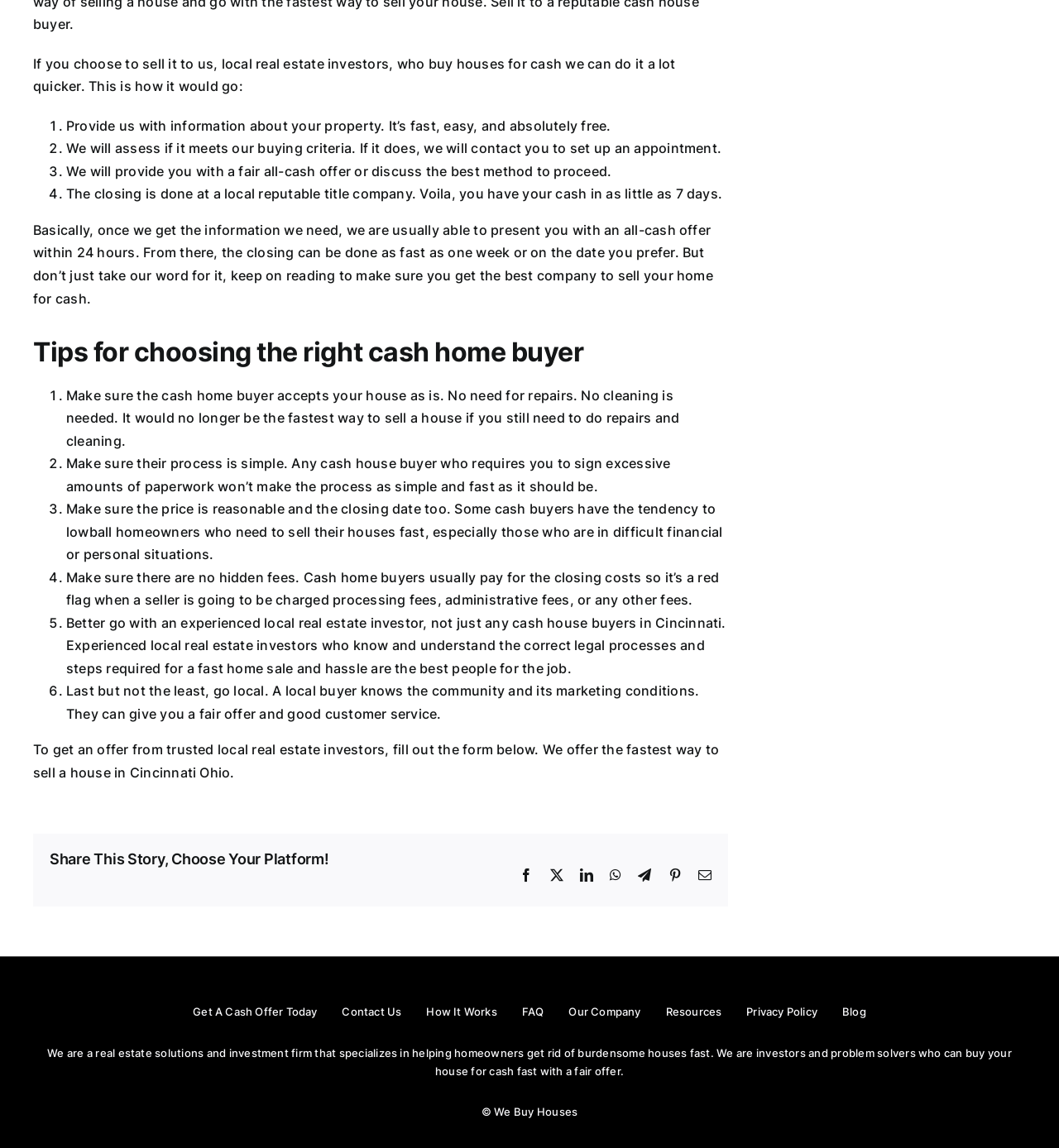Determine the bounding box coordinates of the section I need to click to execute the following instruction: "Fill out the form to get an offer from trusted local real estate investors". Provide the coordinates as four float numbers between 0 and 1, i.e., [left, top, right, bottom].

[0.031, 0.646, 0.679, 0.68]